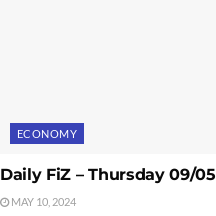What is the topic of the post? Examine the screenshot and reply using just one word or a brief phrase.

ECONOMY